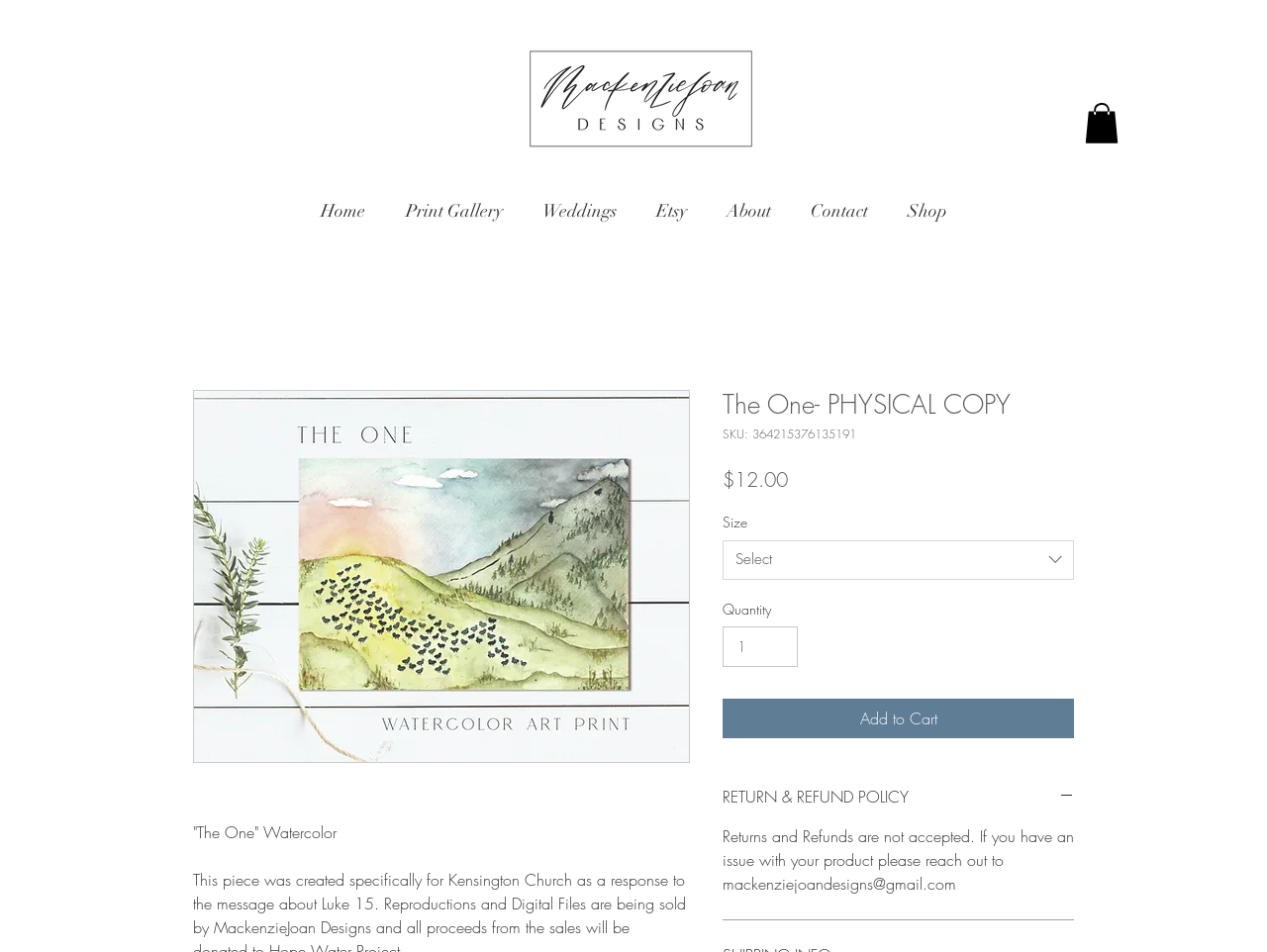Find the bounding box coordinates for the element that must be clicked to complete the instruction: "Click the 'Etsy' link". The coordinates should be four float numbers between 0 and 1, indicated as [left, top, right, bottom].

[0.502, 0.19, 0.558, 0.252]